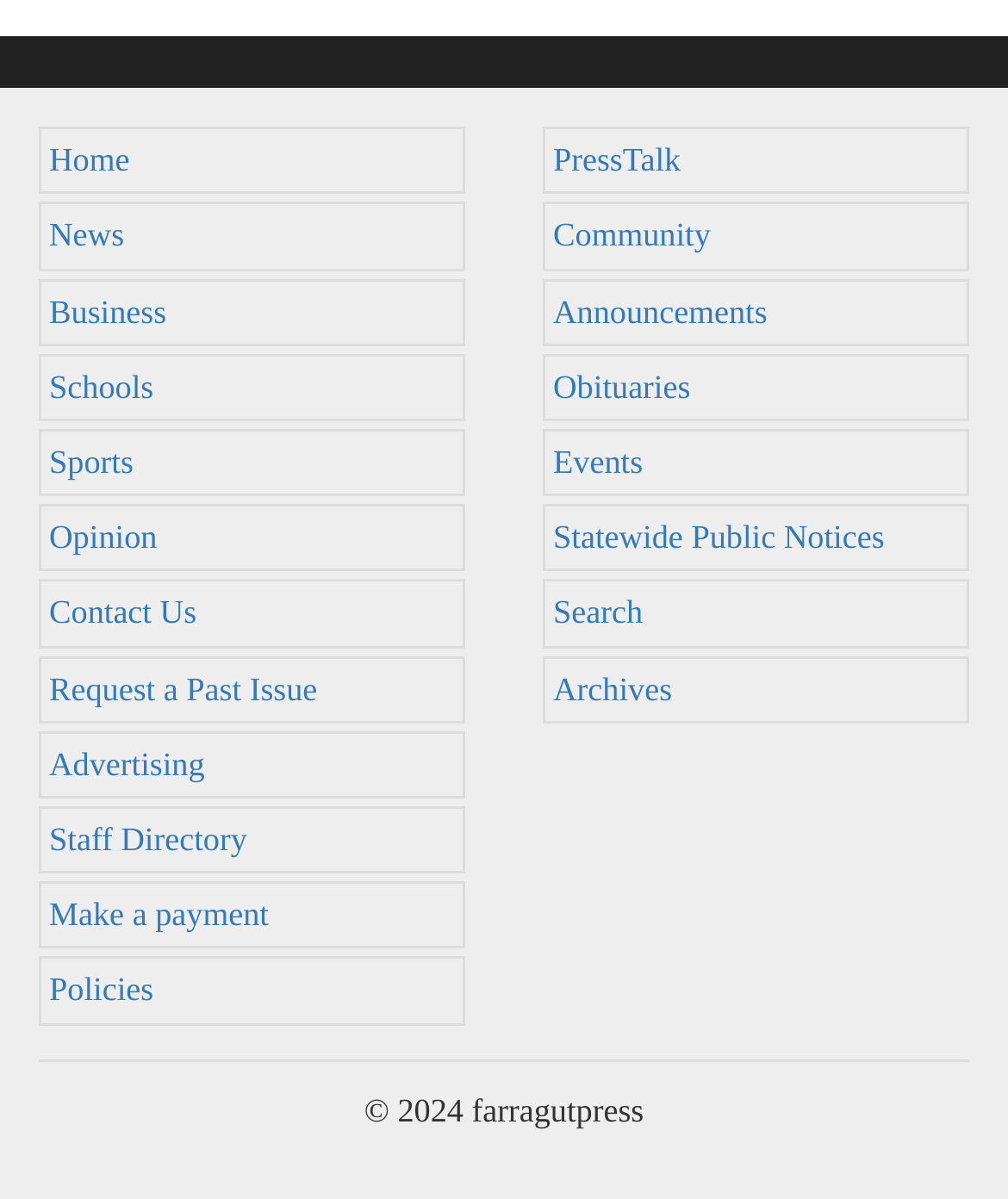Using the information from the screenshot, answer the following question thoroughly:
What is the last link in the left column?

I look at the left column of links and find that the last one is 'Make a payment'.